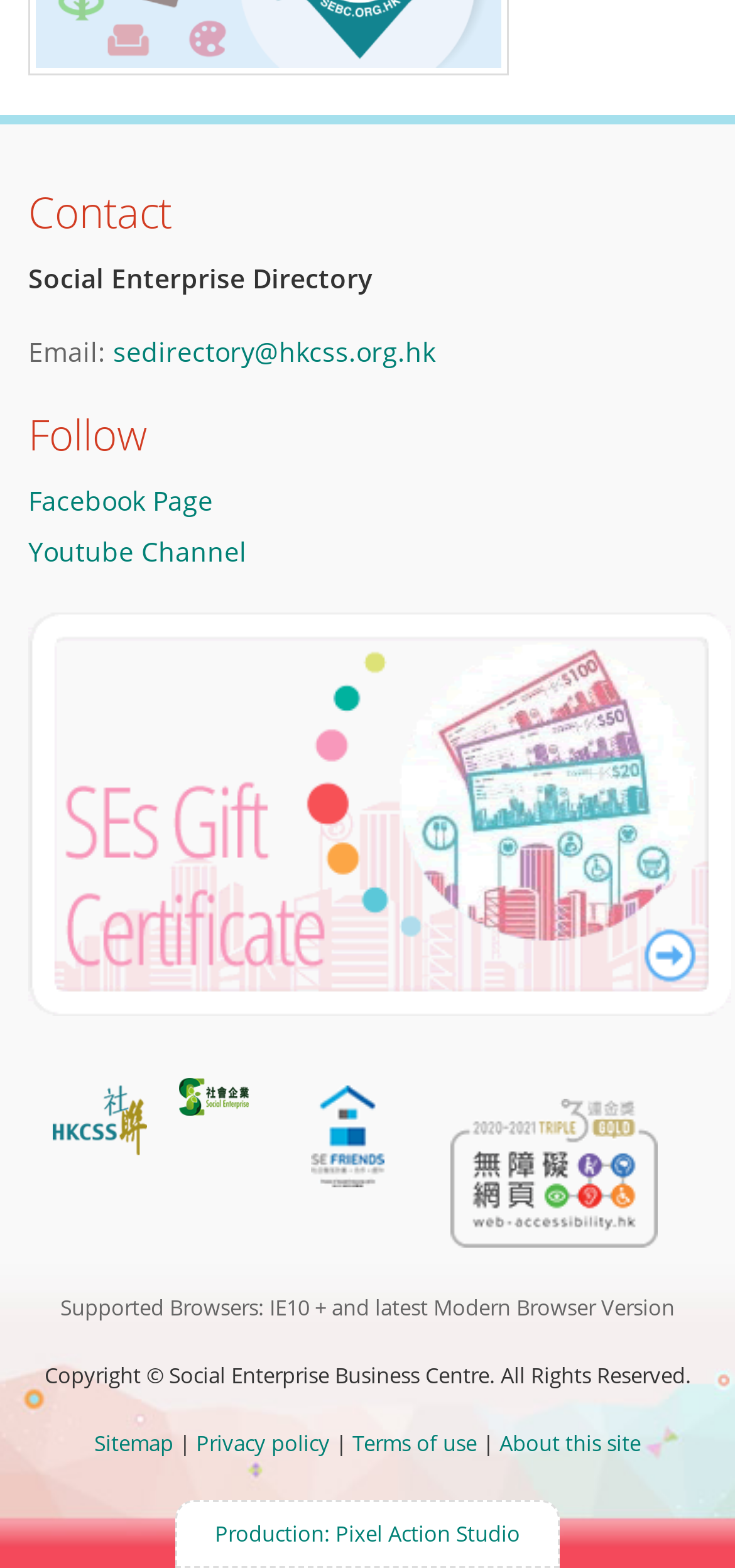Could you locate the bounding box coordinates for the section that should be clicked to accomplish this task: "Check the sitemap".

[0.128, 0.91, 0.236, 0.928]